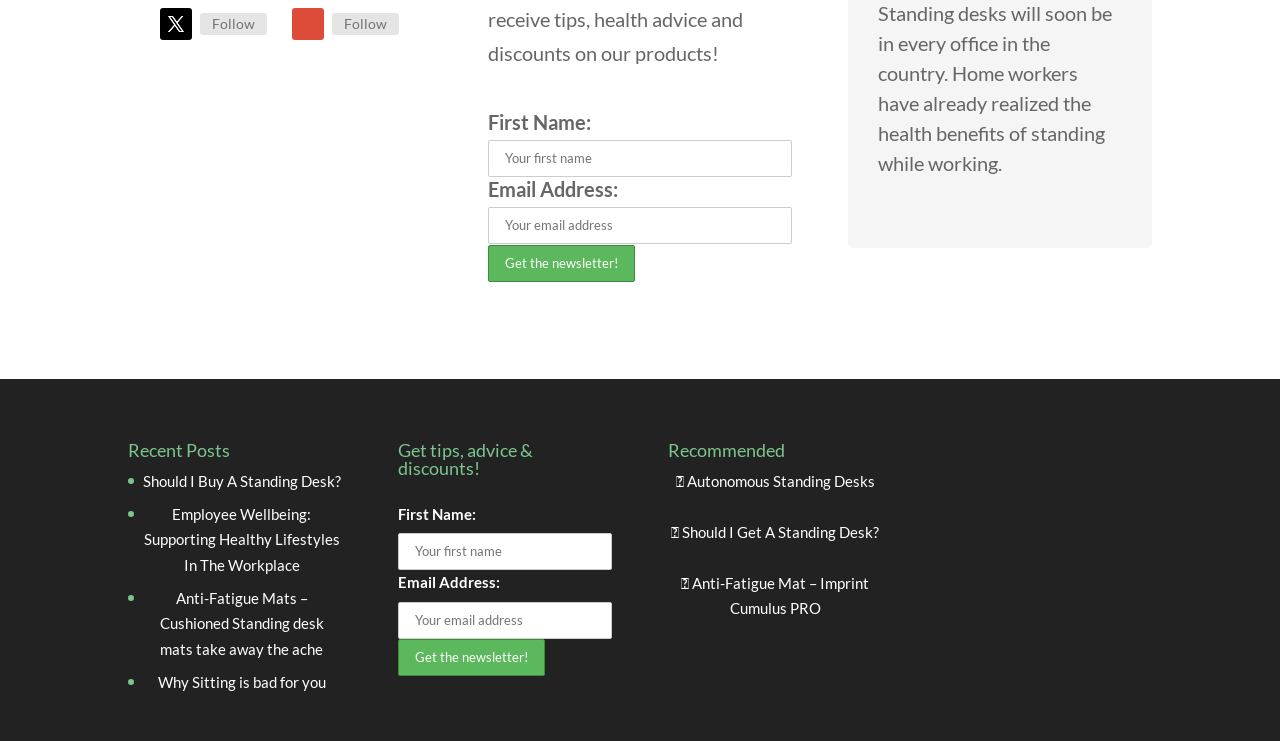How many input fields are required?
Answer the question with detailed information derived from the image.

The form on the webpage has two input fields, one for first name and one for email address. However, only the email address field is marked as required, indicated by the 'required: True' property. Therefore, only one input field is required.